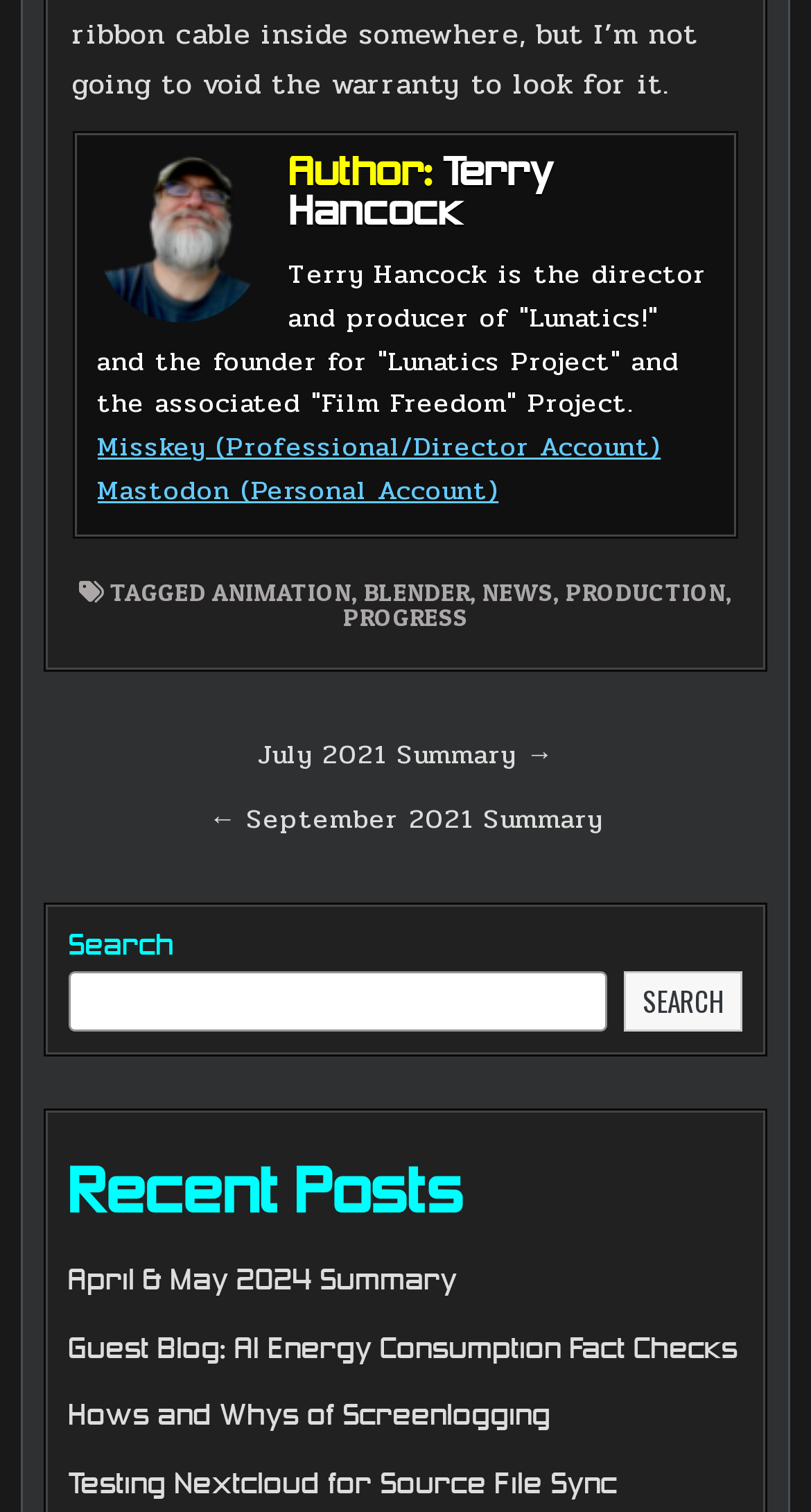Show the bounding box coordinates of the region that should be clicked to follow the instruction: "Search for posts."

[0.084, 0.643, 0.748, 0.683]